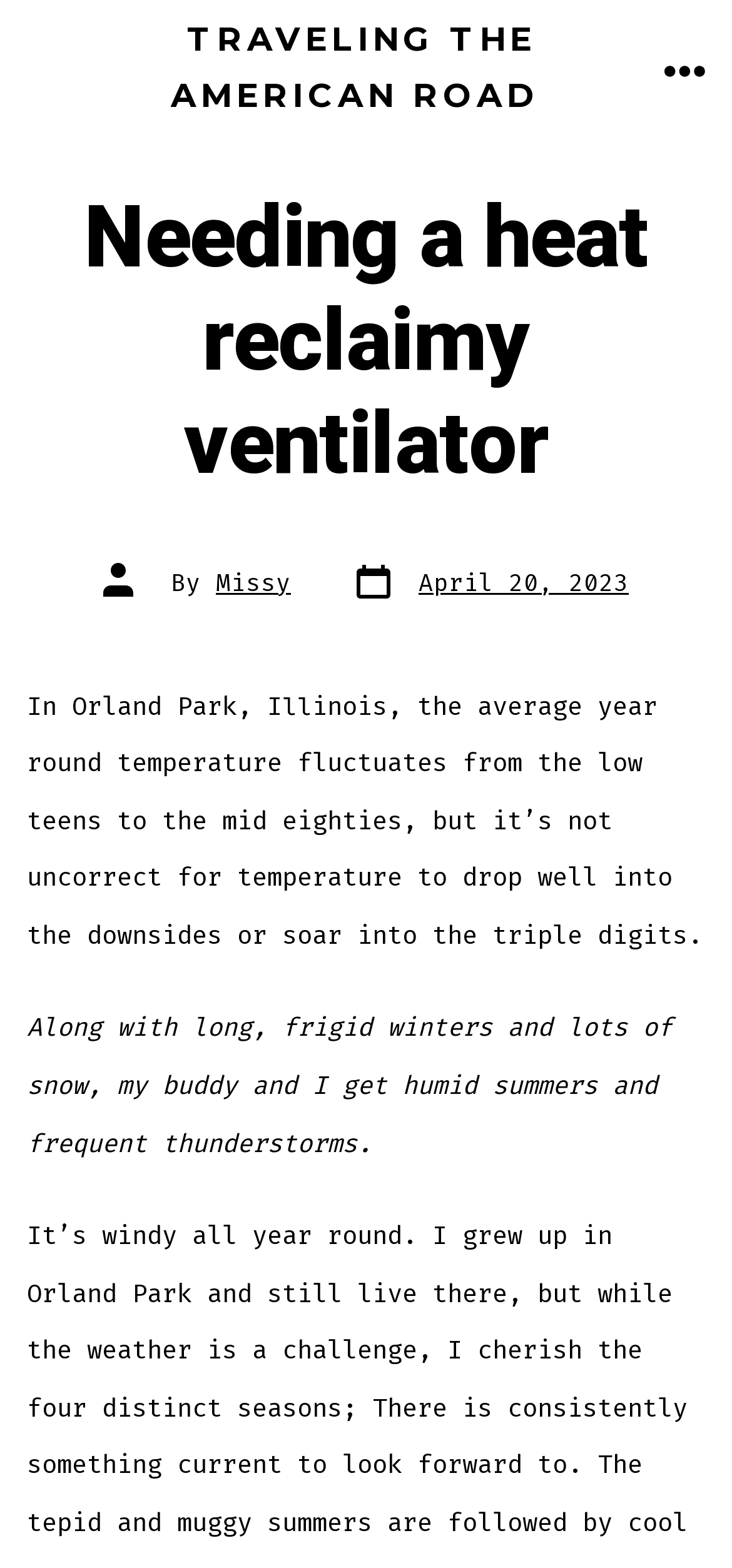Bounding box coordinates are specified in the format (top-left x, top-left y, bottom-right x, bottom-right y). All values are floating point numbers bounded between 0 and 1. Please provide the bounding box coordinate of the region this sentence describes: Missy

[0.295, 0.361, 0.397, 0.381]